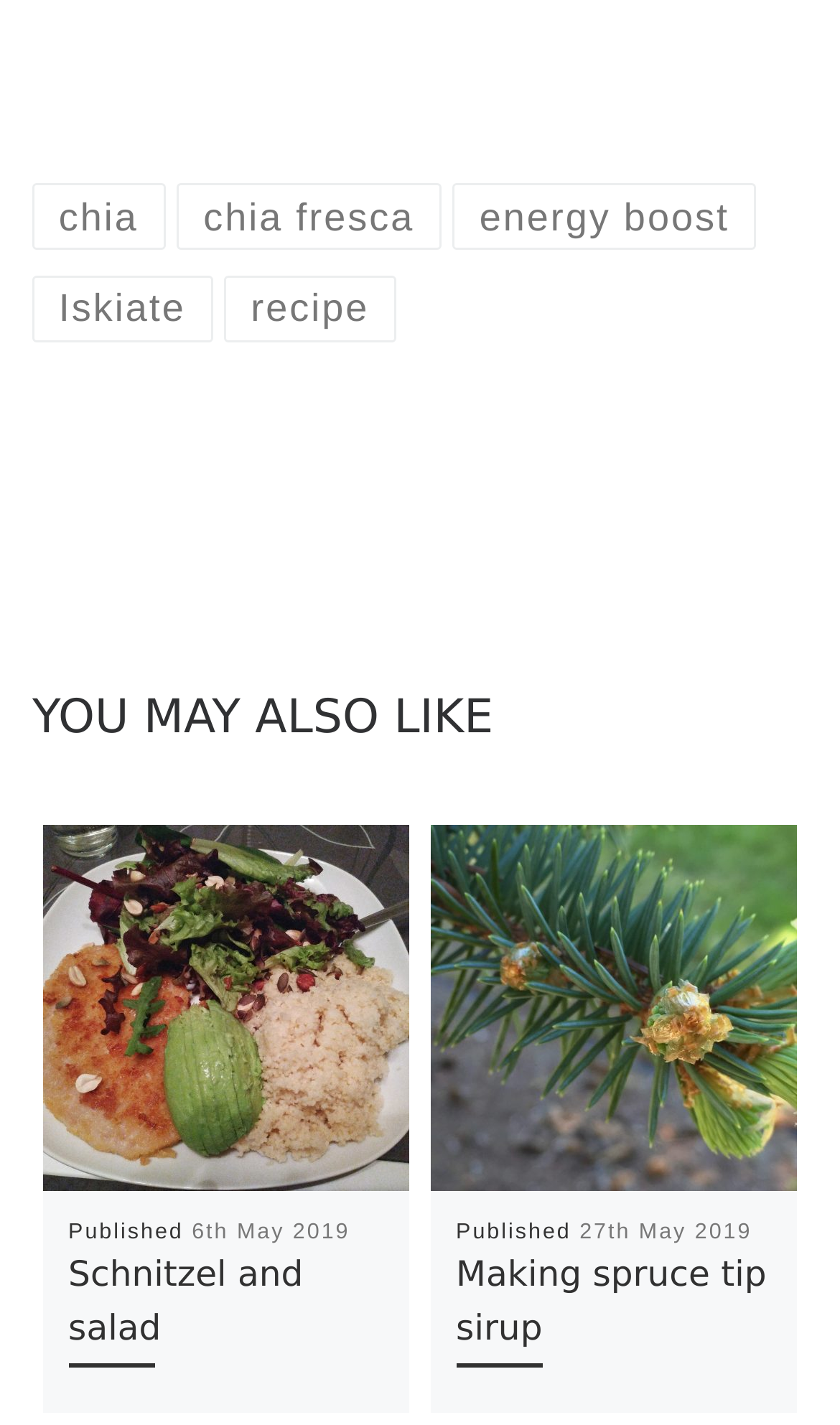Provide the bounding box coordinates of the area you need to click to execute the following instruction: "visit Iskiate page".

[0.038, 0.193, 0.253, 0.24]